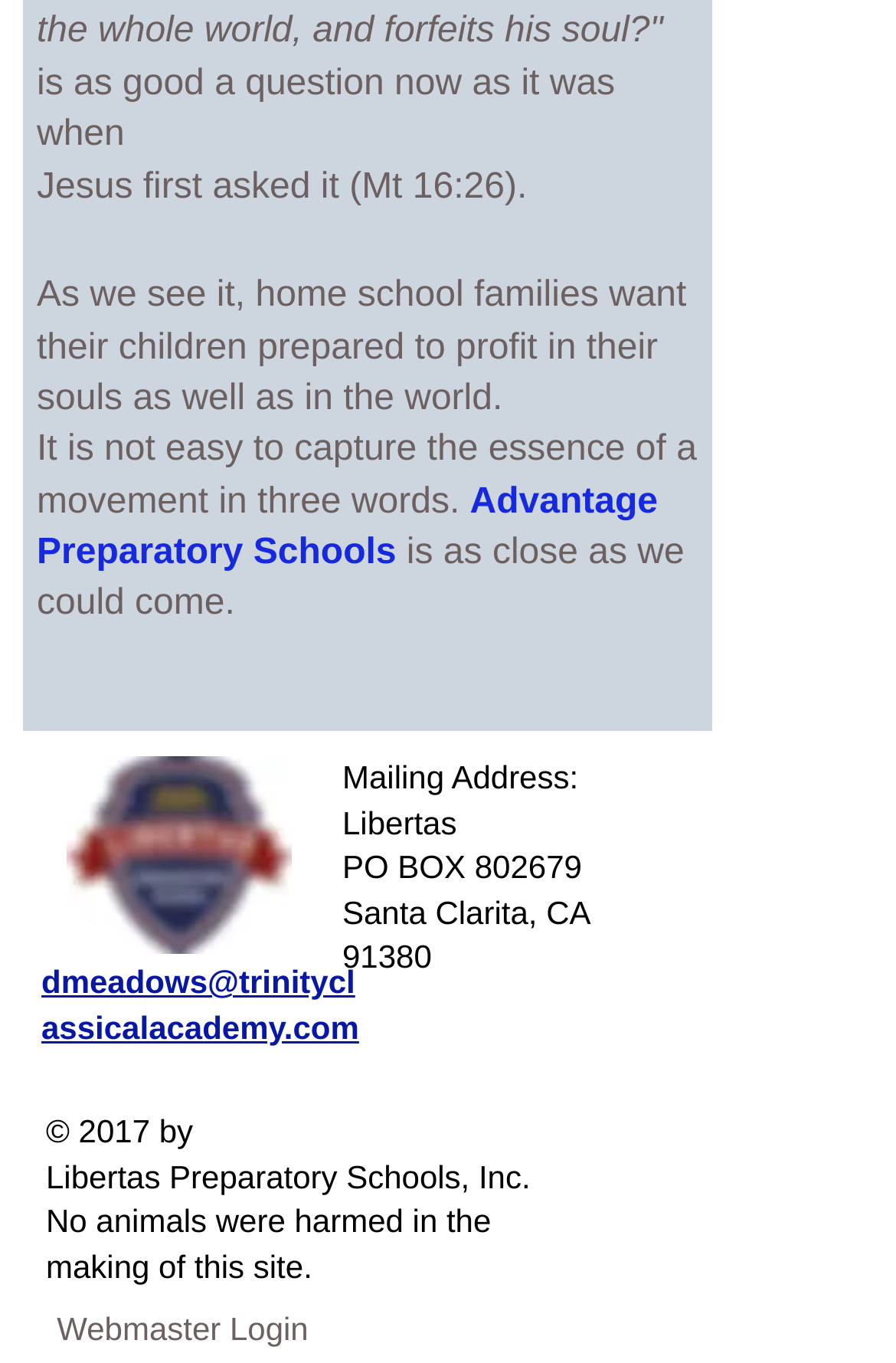Please give a short response to the question using one word or a phrase:
What is the email address of the contact person?

dmeadows@trinityclassicalacademy.com